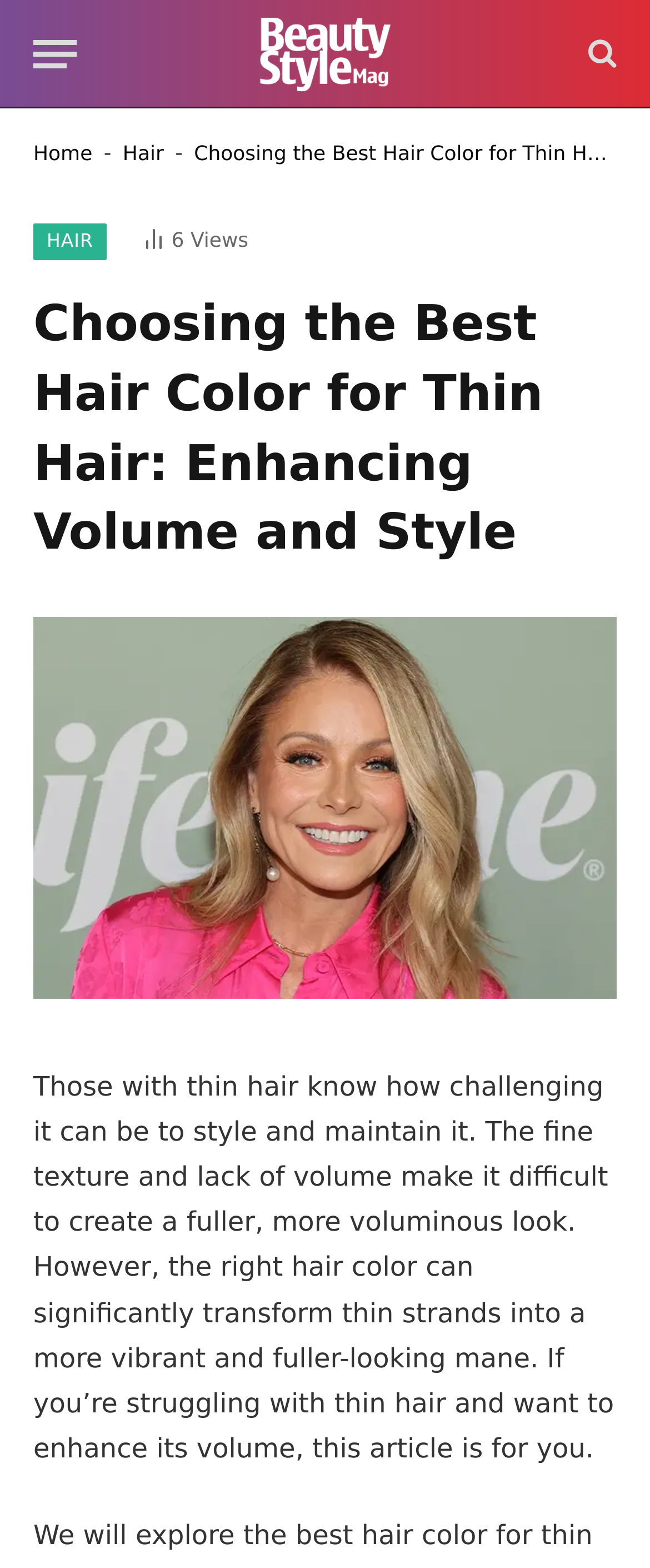Use one word or a short phrase to answer the question provided: 
What is the name of the magazine?

beauty style magazine